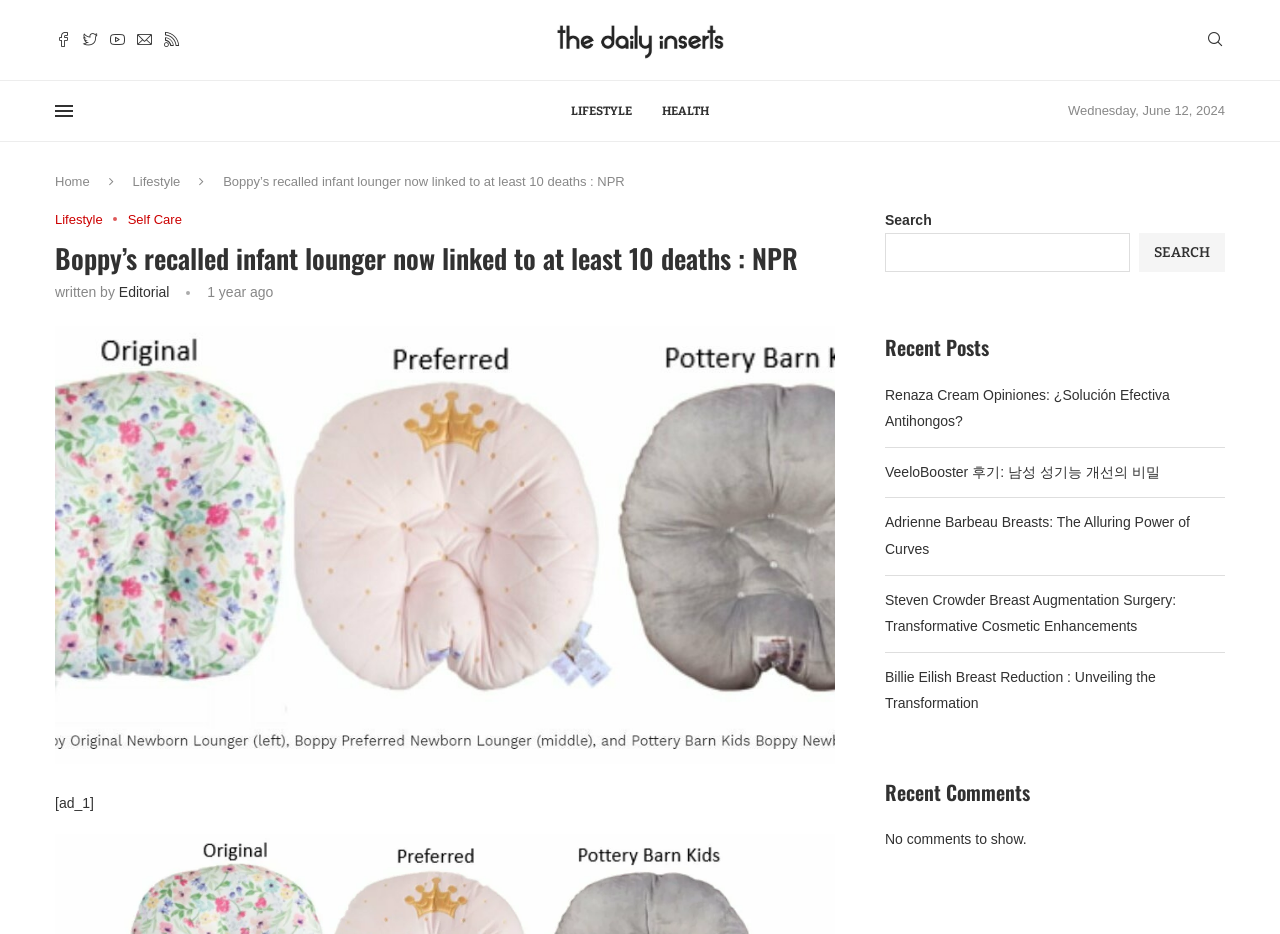Identify the bounding box coordinates for the UI element that matches this description: "Lifestyle".

[0.043, 0.227, 0.088, 0.243]